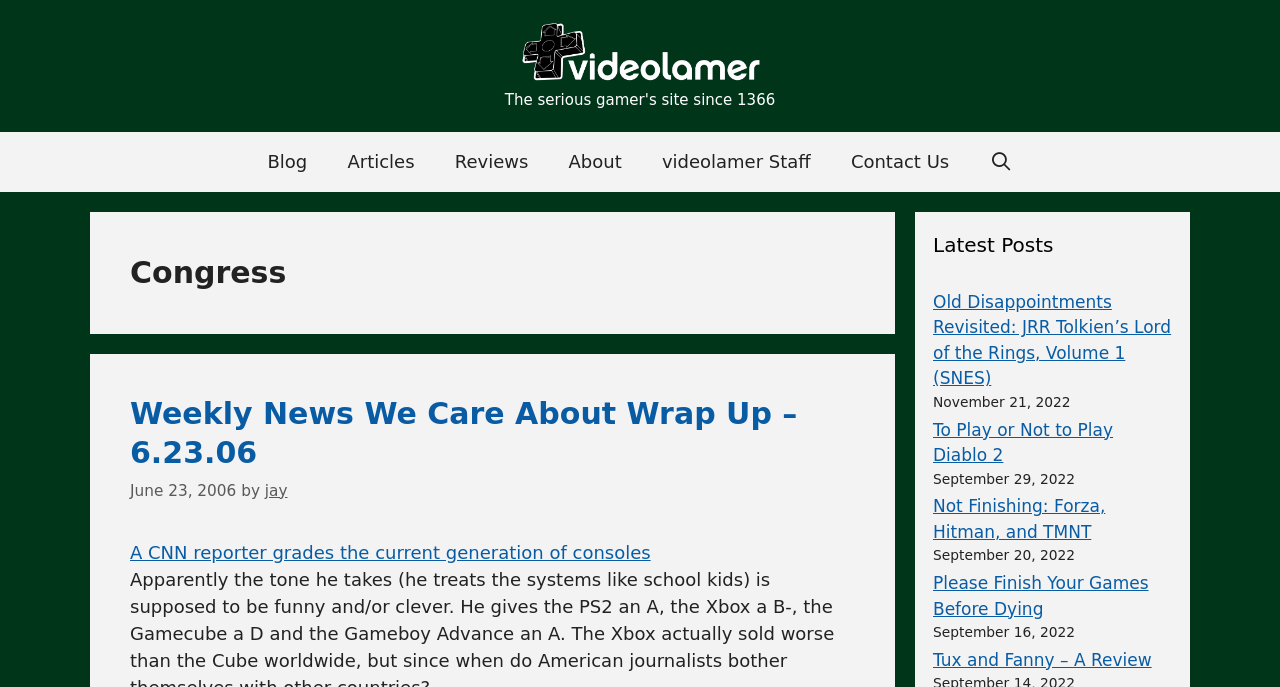Please find and report the bounding box coordinates of the element to click in order to perform the following action: "view latest post Old Disappointments Revisited: JRR Tolkien’s Lord of the Rings, Volume 1 (SNES)". The coordinates should be expressed as four float numbers between 0 and 1, in the format [left, top, right, bottom].

[0.729, 0.425, 0.915, 0.565]